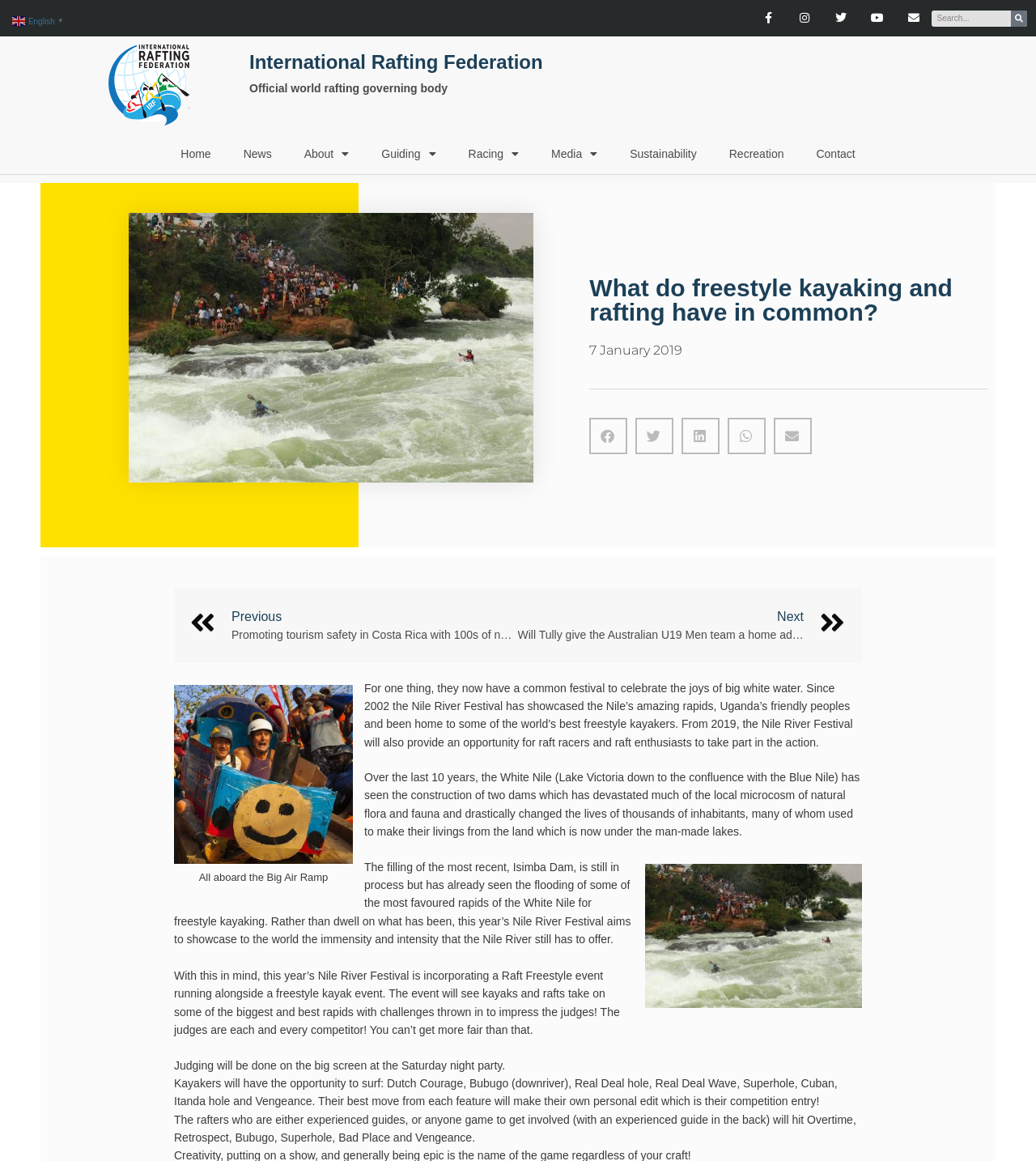Provide your answer to the question using just one word or phrase: How many images are there in the article?

3